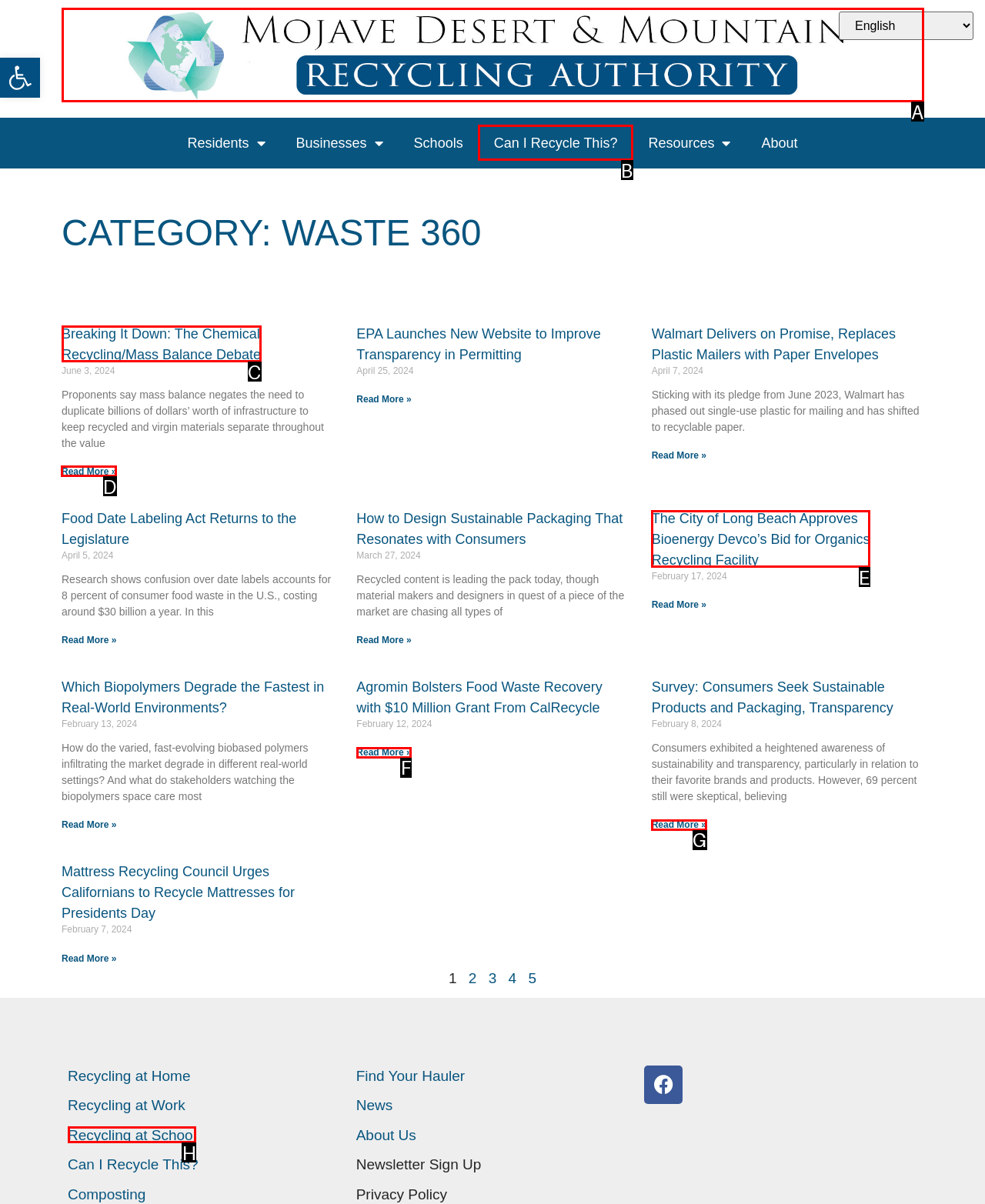Provide the letter of the HTML element that you need to click on to perform the task: Read more about Breaking It Down: The Chemical Recycling/Mass Balance Debate.
Answer with the letter corresponding to the correct option.

D